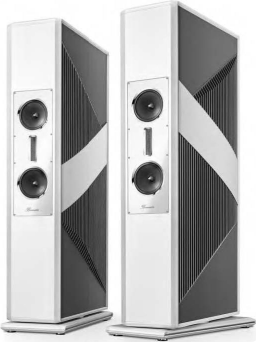Break down the image and provide a full description, noting any significant aspects.

The image showcases a pair of high-end loudspeakers, prominently featuring a sleek and modern design. These speakers, likely part of the Burmester BC350 series, exhibit a striking visual appeal with their tall, slender profiles and elegant color scheme that combines white and subtle gray elements. The front grille displays two large woofers and a central tweeter, indicative of their advanced audio engineering, suited for producing exceptional sound quality. Designed to harmonize with upscale home interiors, these loudspeakers are not just about performance but also add a refined aesthetic to any living space. The image captures their elegant stature, making them a centerpiece in high-fidelity audio setups.